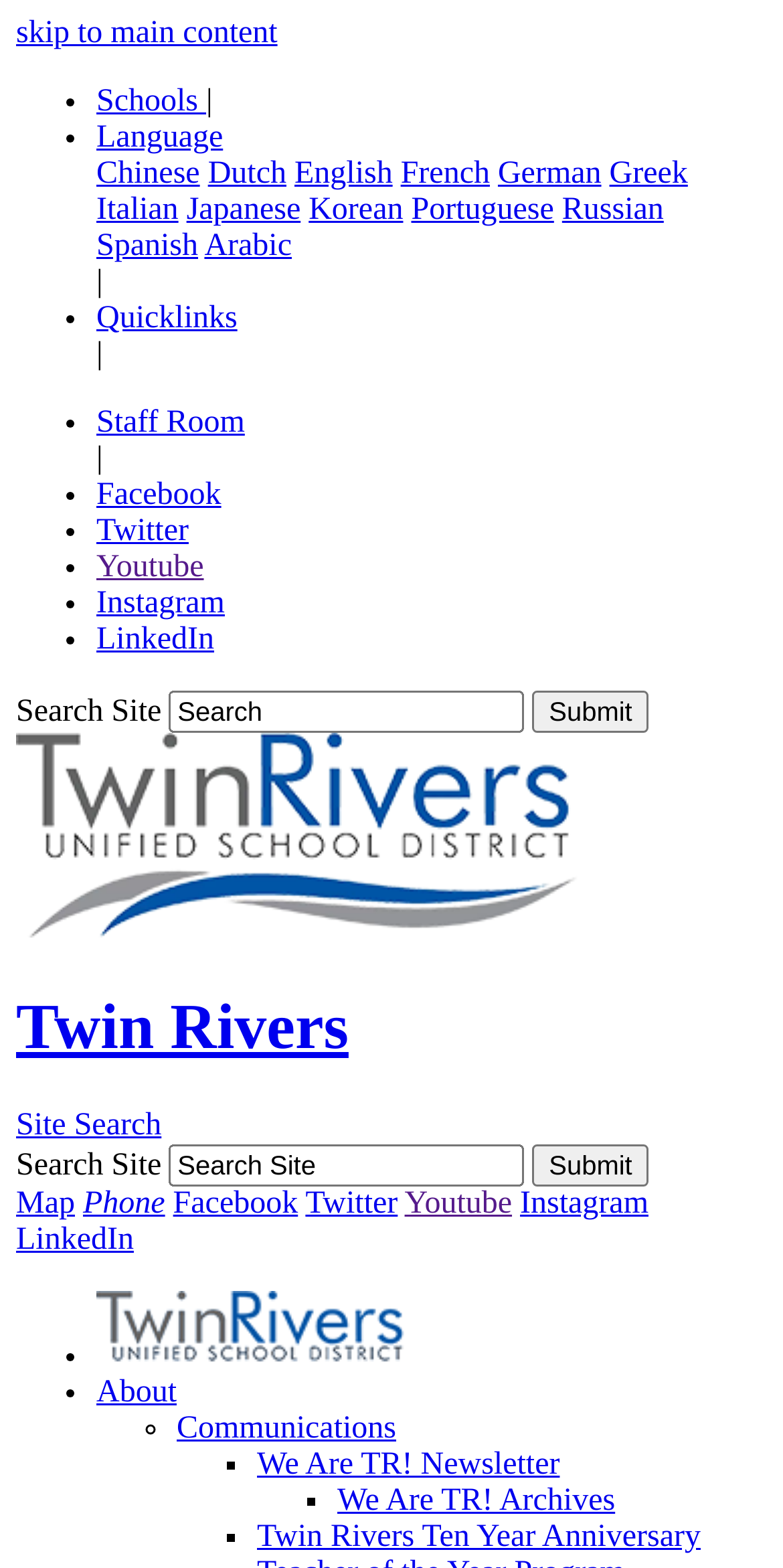Locate the bounding box coordinates of the item that should be clicked to fulfill the instruction: "Go to Schools".

[0.123, 0.054, 0.263, 0.076]